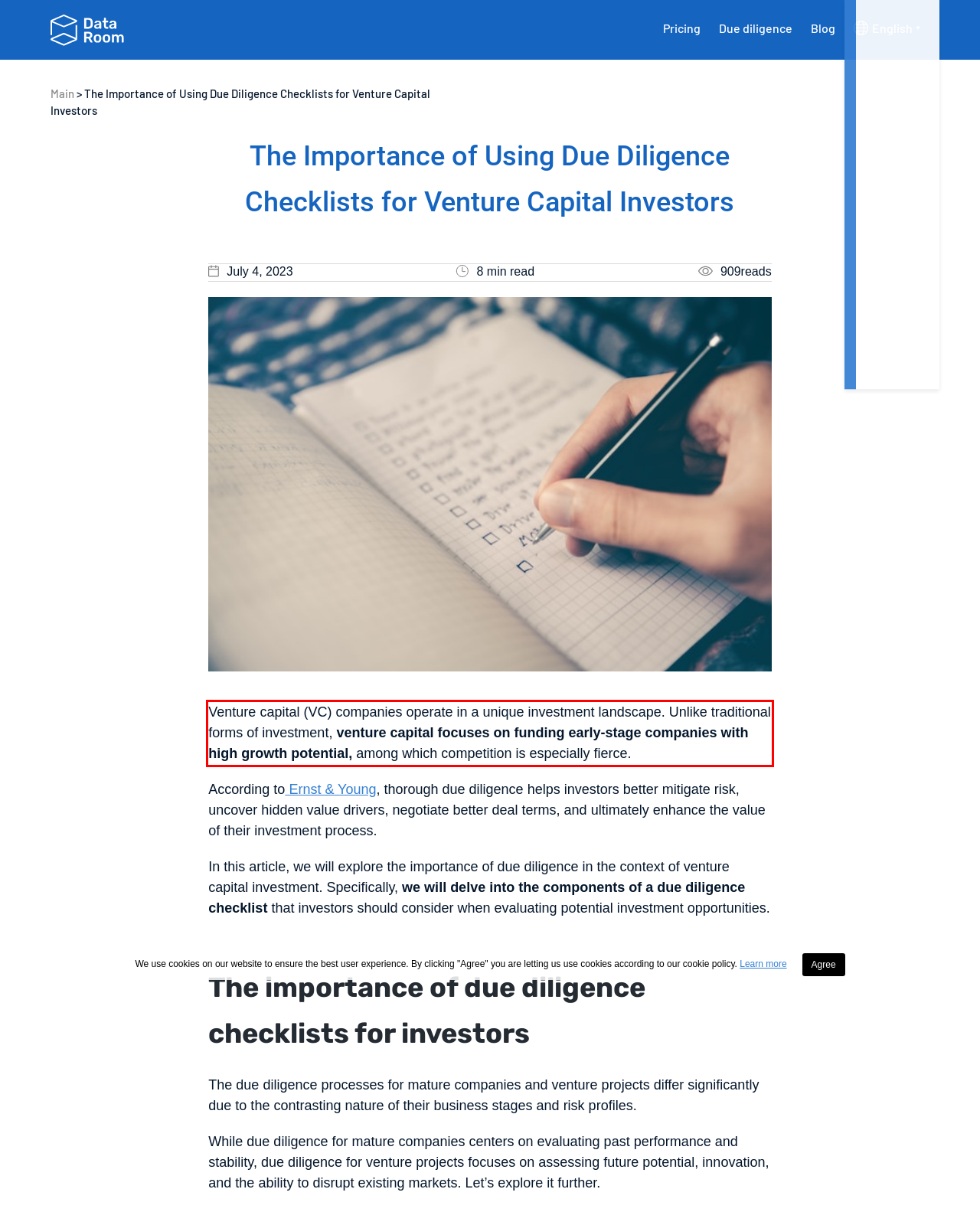Please examine the webpage screenshot and extract the text within the red bounding box using OCR.

Venture capital (VC) companies operate in a unique investment landscape. Unlike traditional forms of investment, venture capital focuses on funding early-stage companies with high growth potential, among which competition is especially fierce.